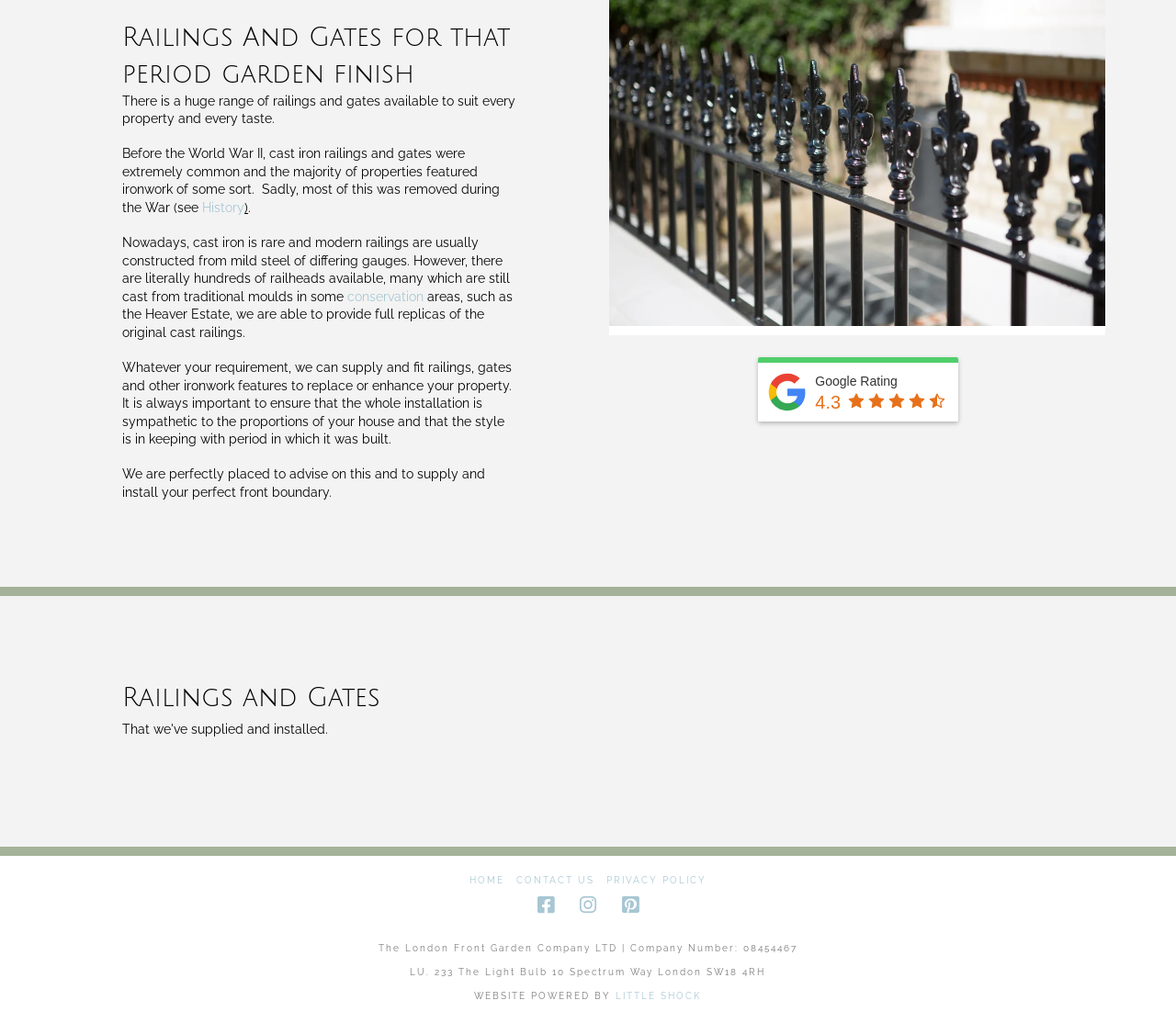Find the coordinates for the bounding box of the element with this description: "Google Rating4.3".

[0.645, 0.349, 0.815, 0.412]